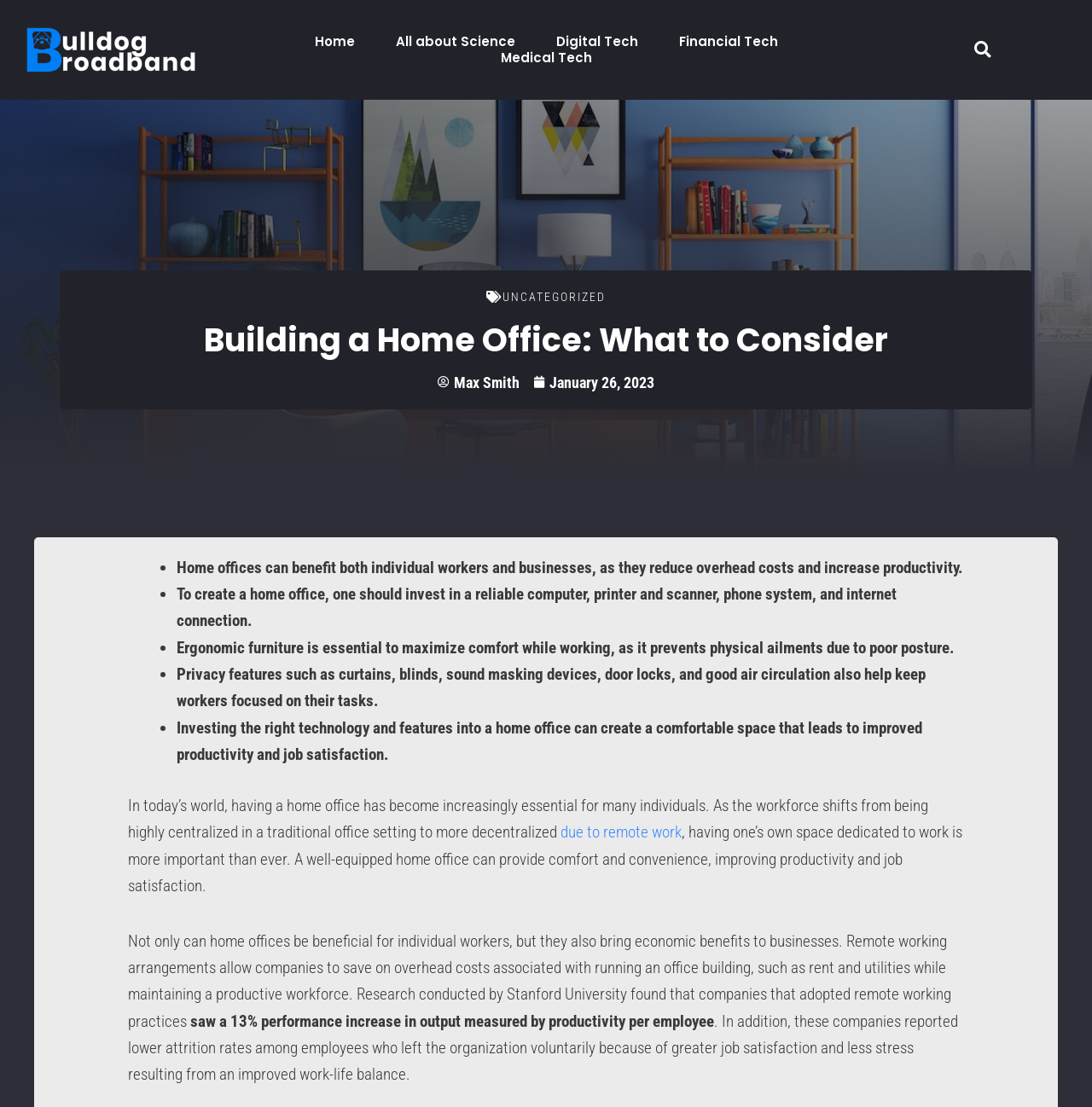Determine the bounding box coordinates for the HTML element mentioned in the following description: "Search". The coordinates should be a list of four floats ranging from 0 to 1, represented as [left, top, right, bottom].

[0.886, 0.031, 0.913, 0.058]